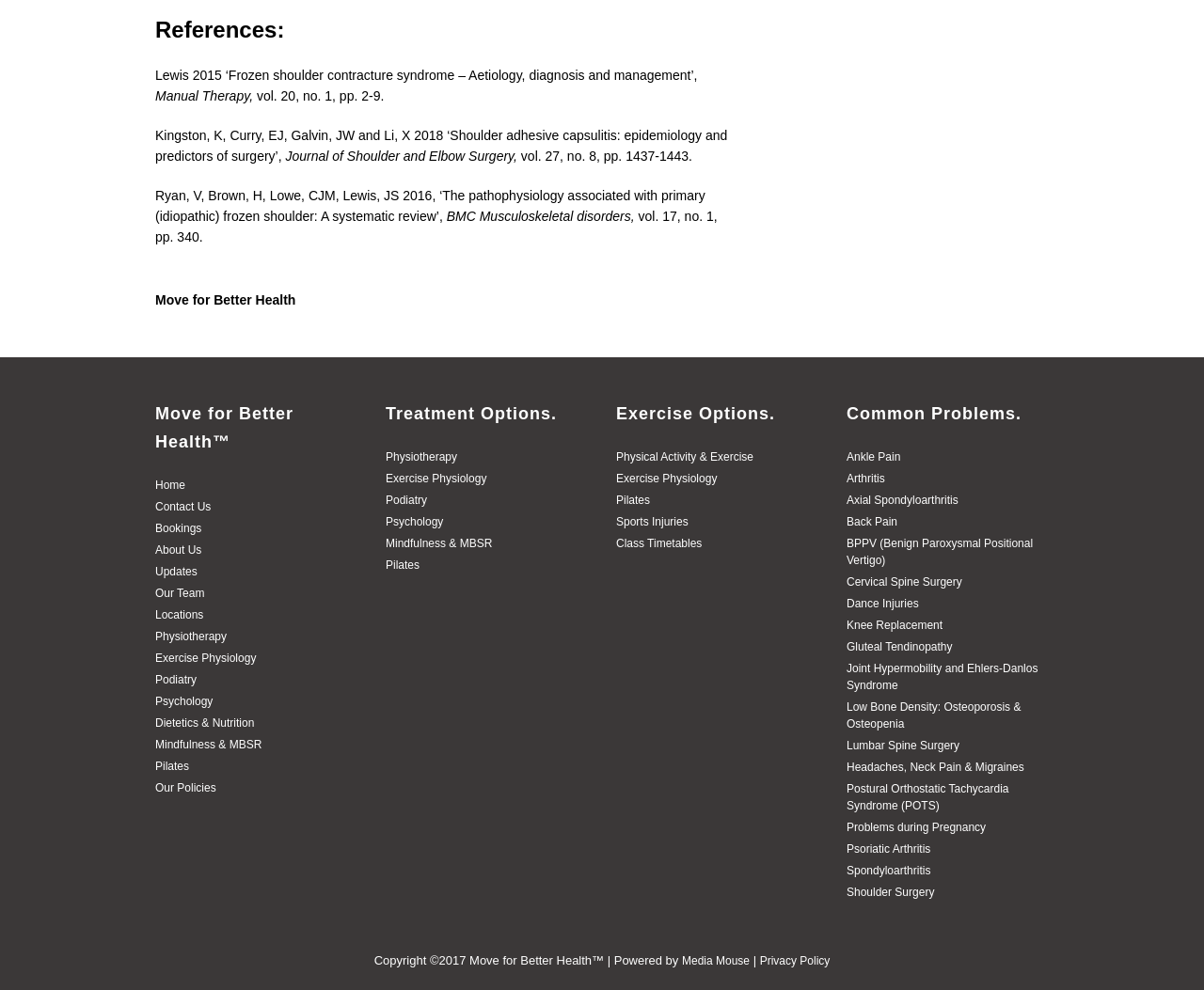Please specify the bounding box coordinates for the clickable region that will help you carry out the instruction: "Click on 'Contact Us'".

[0.129, 0.505, 0.175, 0.518]